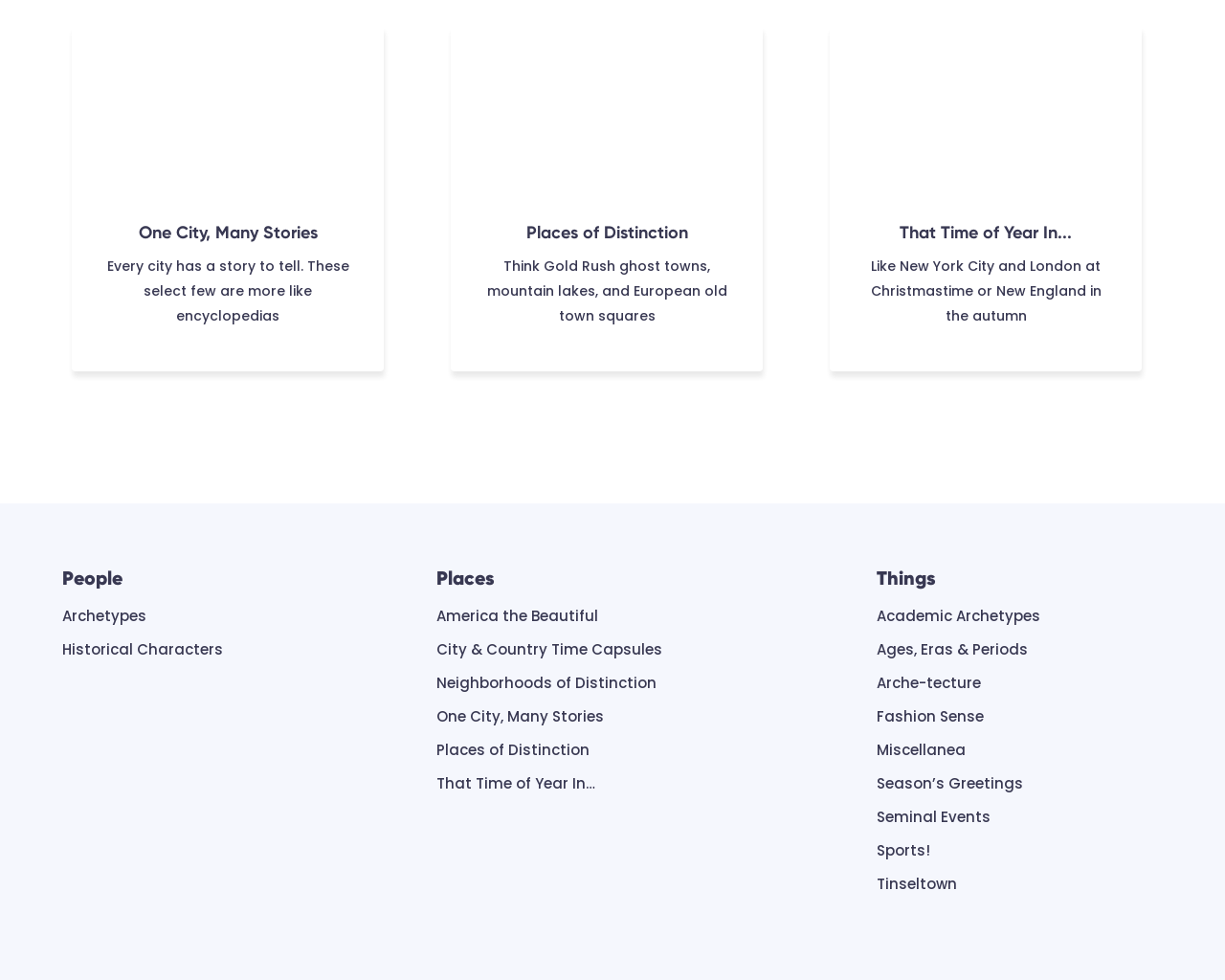Please determine the bounding box coordinates of the element's region to click for the following instruction: "Learn about 'America the Beautiful'".

[0.356, 0.619, 0.488, 0.639]